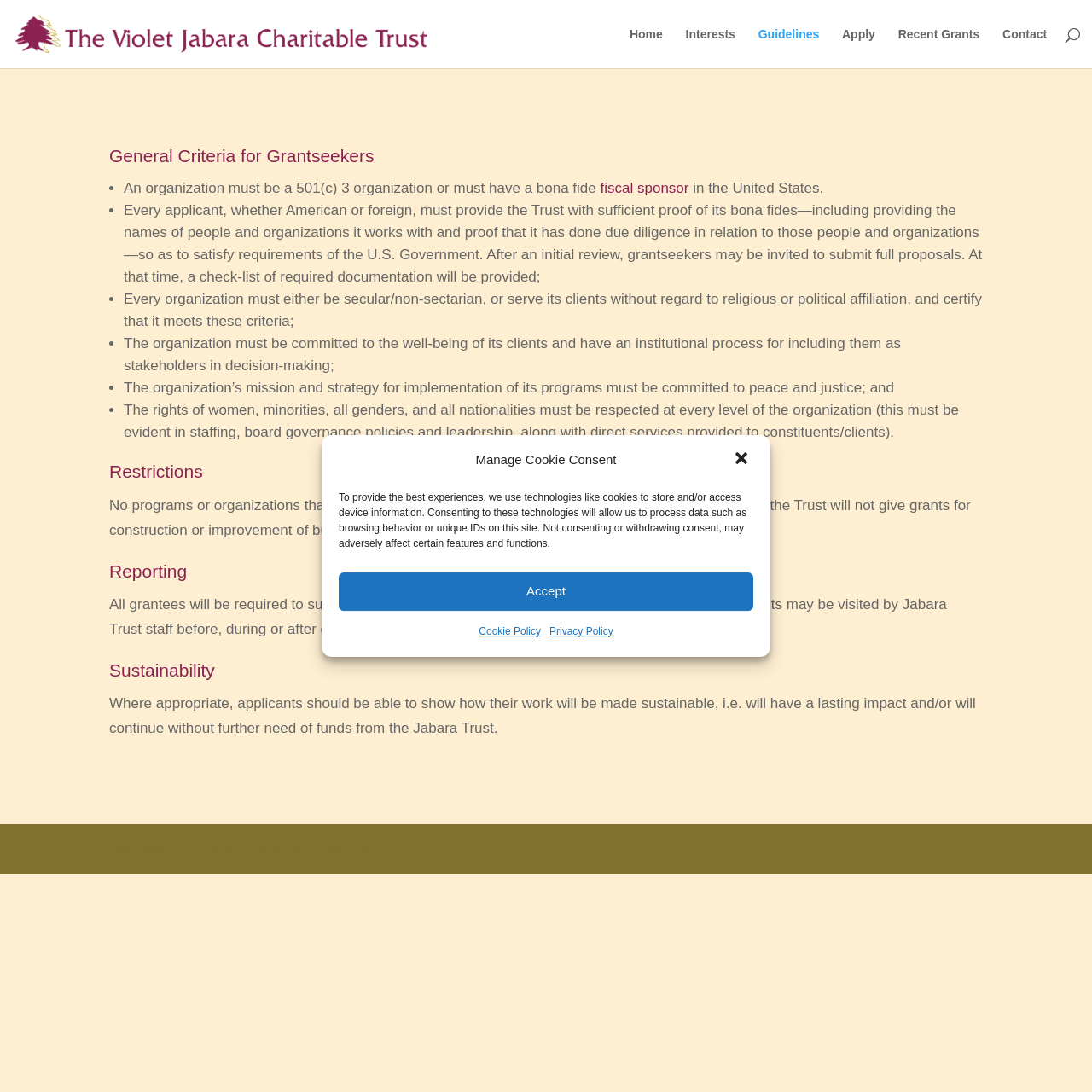What is emphasized in the organization's mission and strategy?
Based on the screenshot, provide a one-word or short-phrase response.

Peace and justice